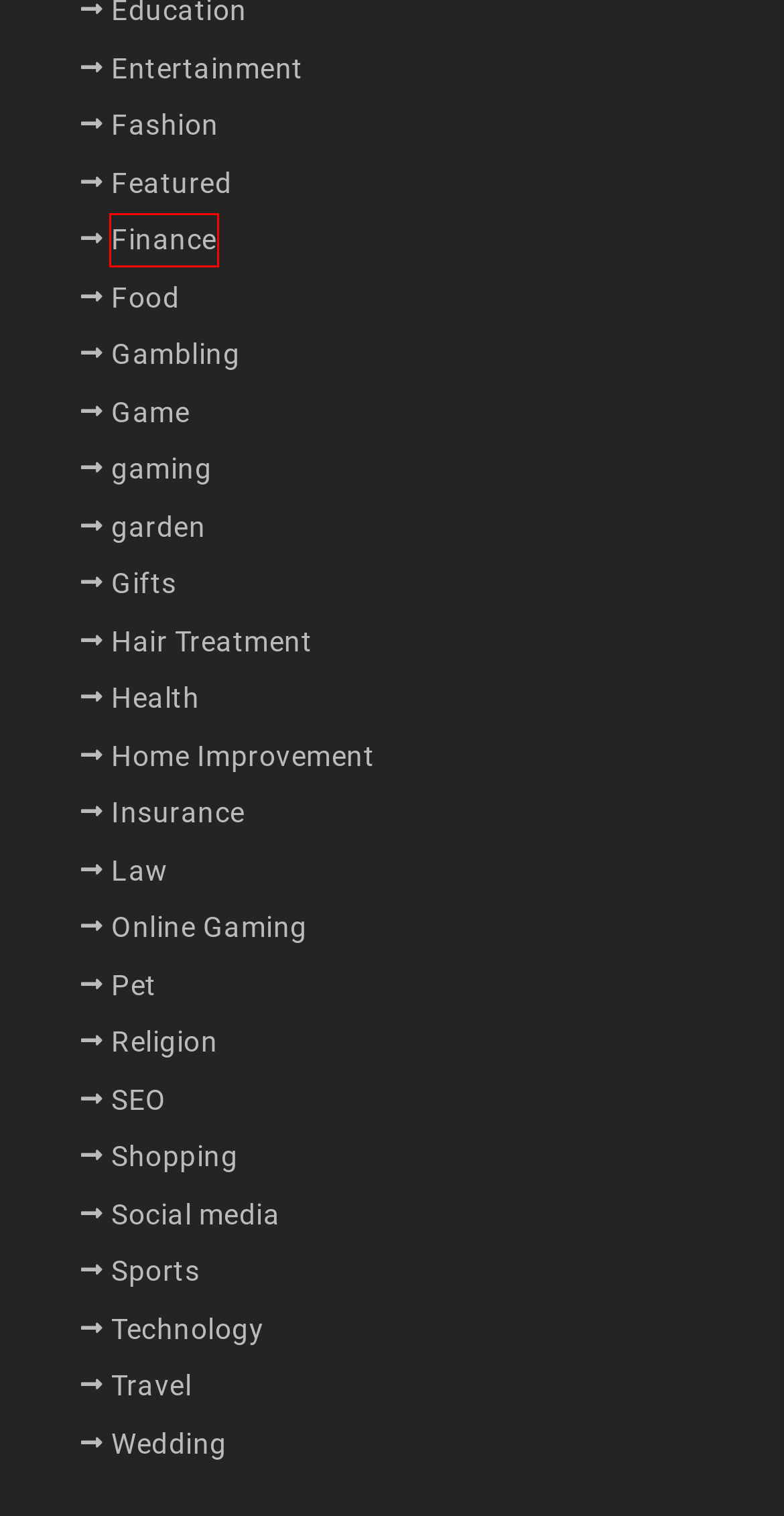Look at the screenshot of a webpage where a red bounding box surrounds a UI element. Your task is to select the best-matching webpage description for the new webpage after you click the element within the bounding box. The available options are:
A. April 2024 -
B. February 2024 -
C. June 2023 -
D. Career Archives -
E. January 2020 -
F. Pioneering Profit: Eddy Torriente's Winning Formulas for Small Cap Success -
G. Finance Archives -
H. June 2020 -

G